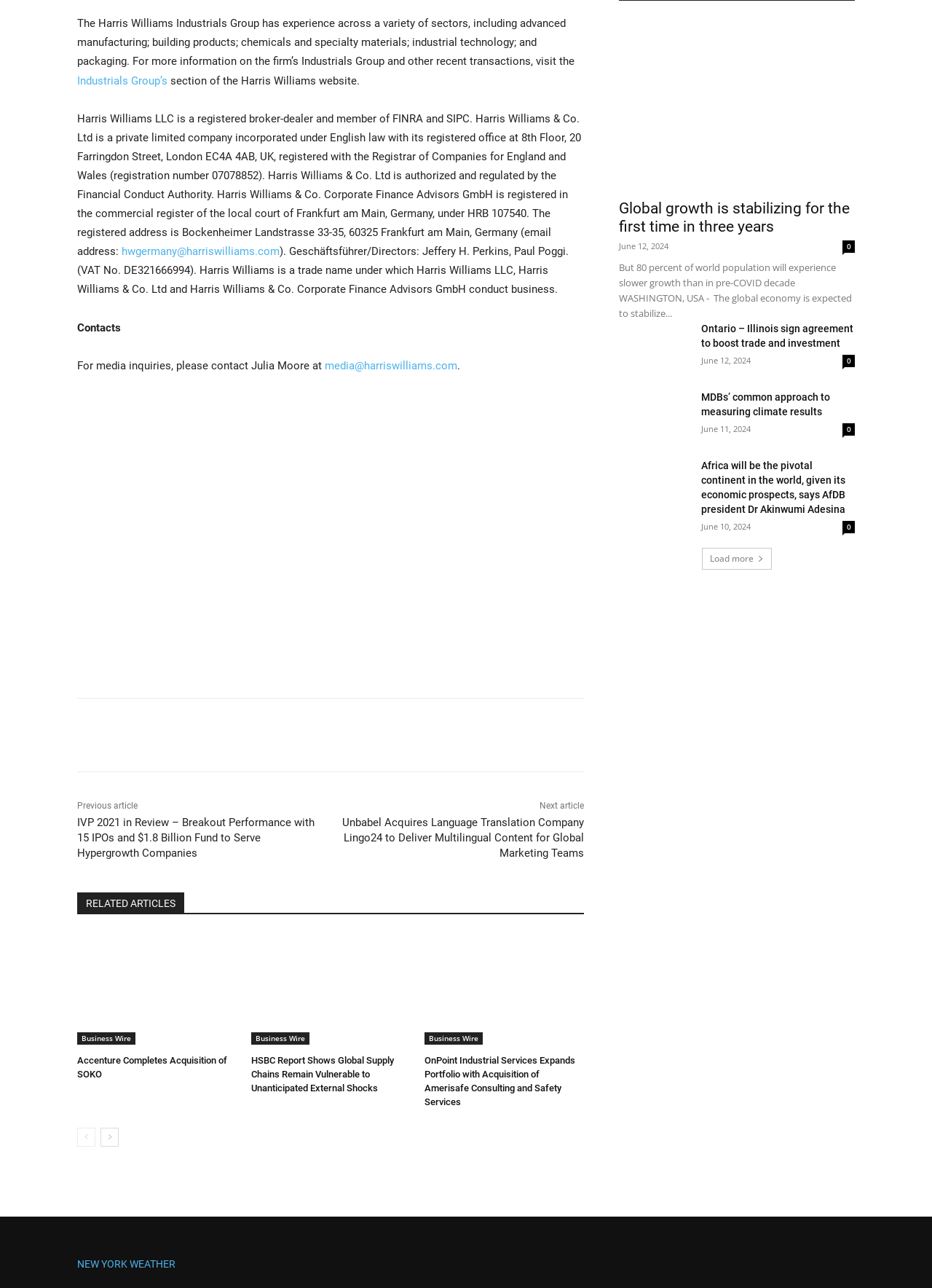Determine the bounding box coordinates of the clickable region to follow the instruction: "Visit the 'media@harriswilliams.com' email link".

[0.348, 0.279, 0.491, 0.289]